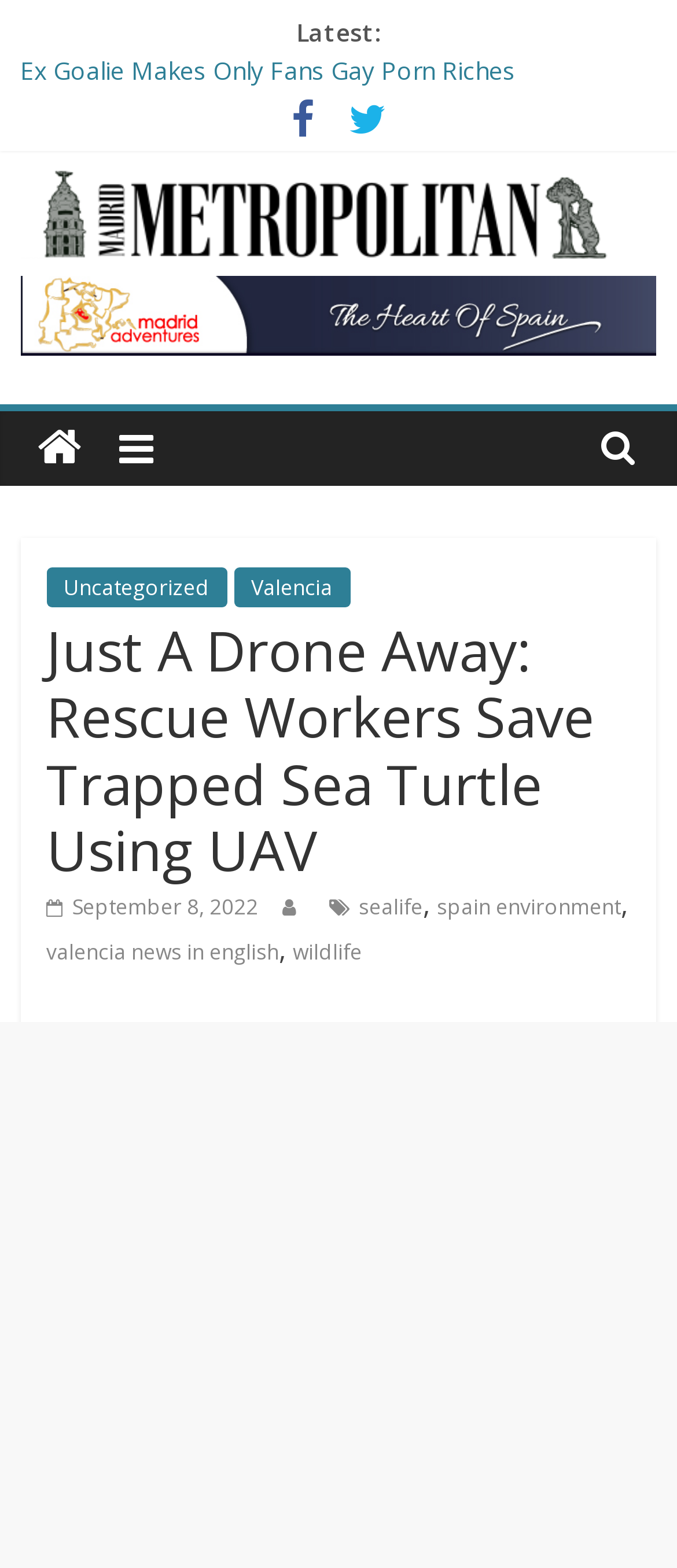What is the name of the news website?
Please look at the screenshot and answer using one word or phrase.

Madrid Metropolitan